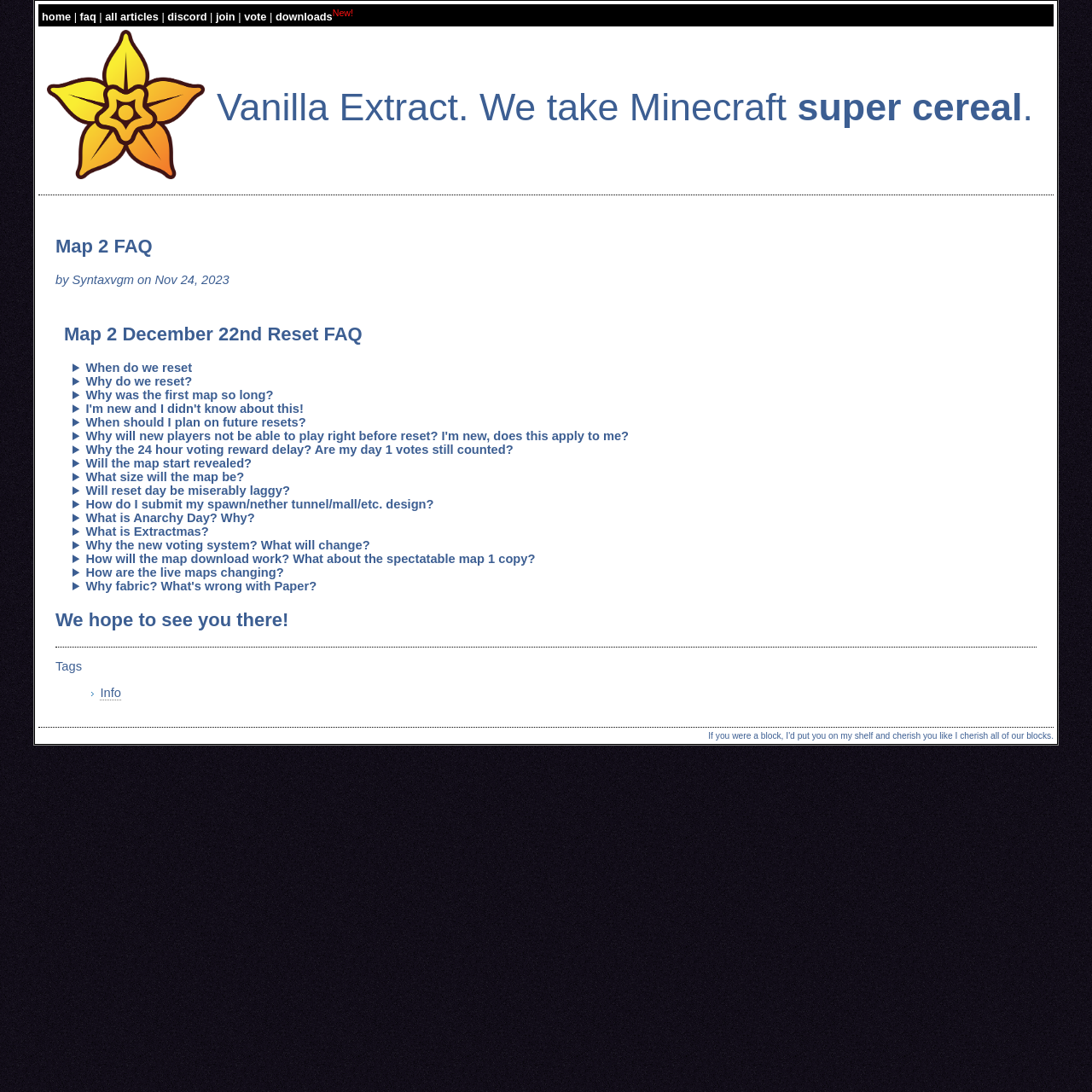Identify the bounding box coordinates of the clickable section necessary to follow the following instruction: "View the 'Info' page". The coordinates should be presented as four float numbers from 0 to 1, i.e., [left, top, right, bottom].

[0.092, 0.628, 0.111, 0.641]